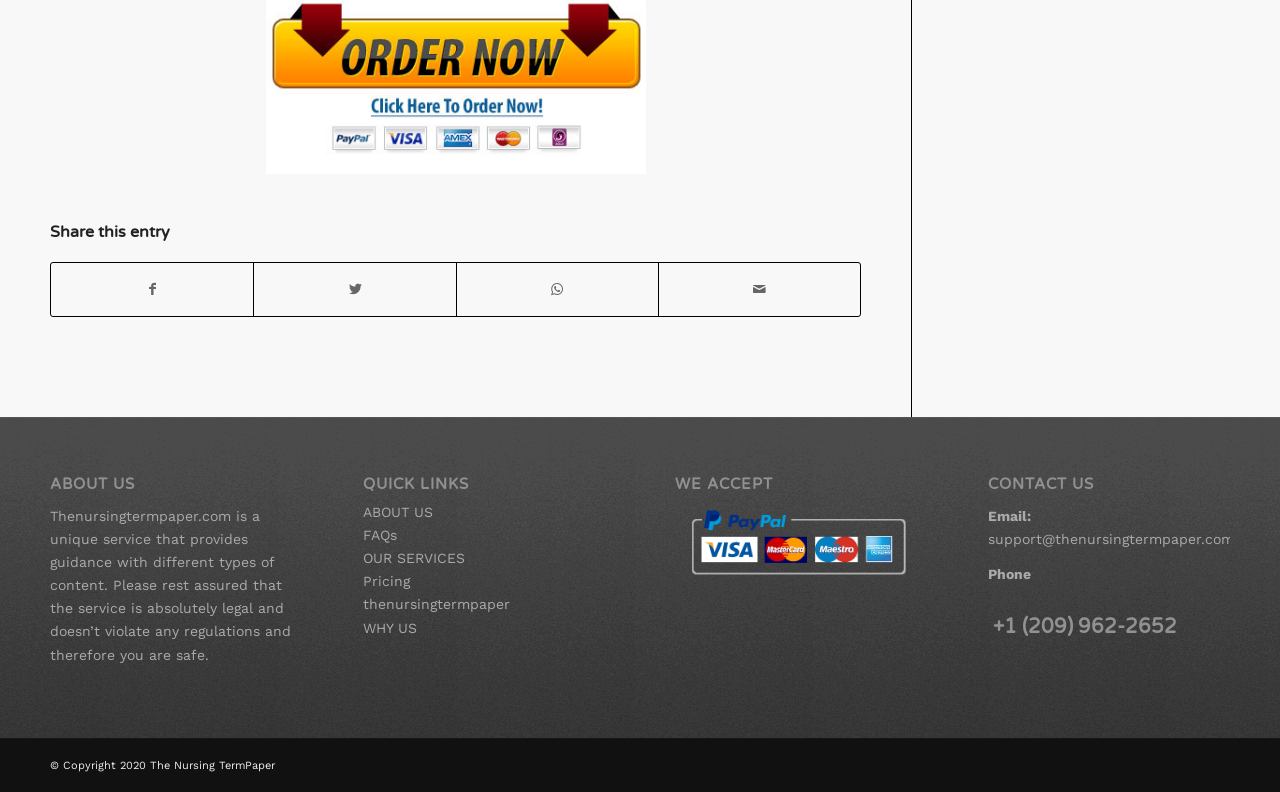Answer the following query with a single word or phrase:
What is the name of the service?

The Nursing TermPaper